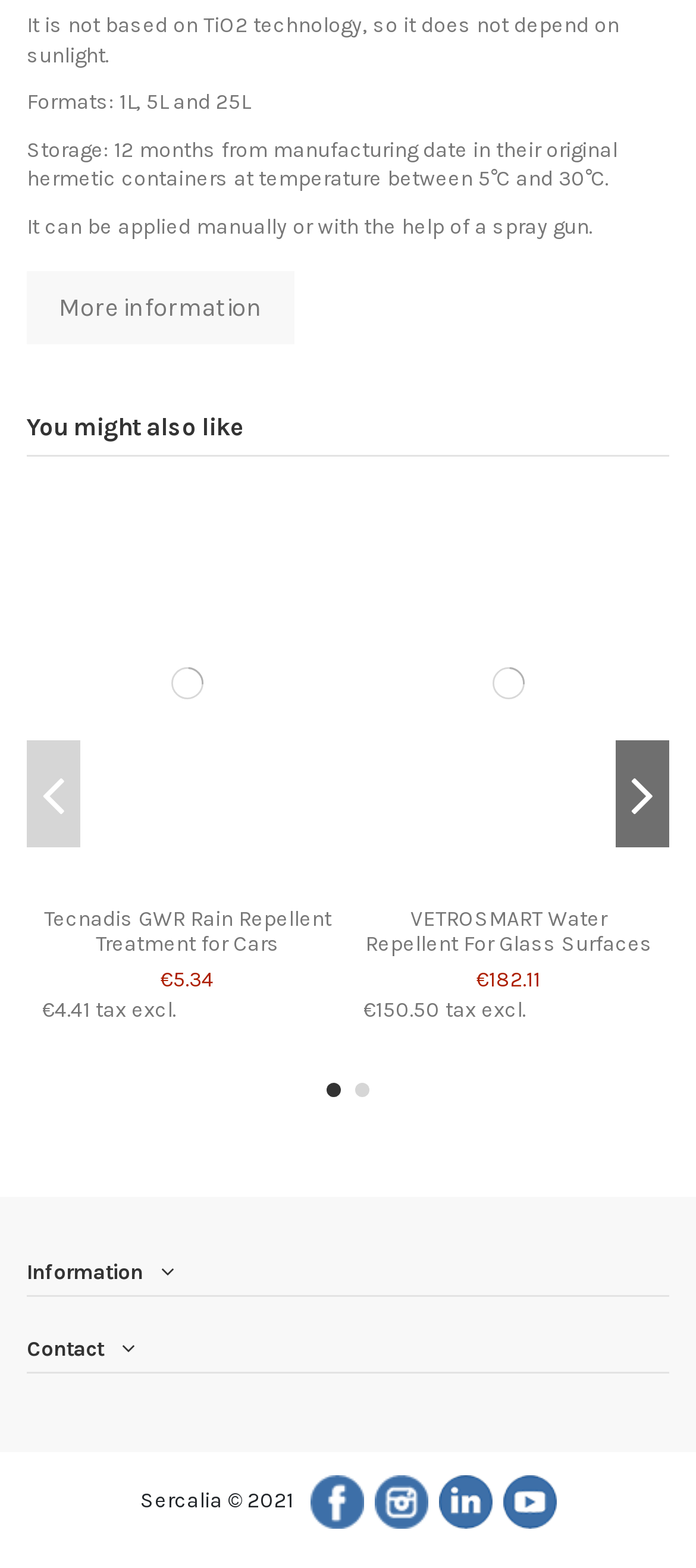Please give the bounding box coordinates of the area that should be clicked to fulfill the following instruction: "Click on 'More information'". The coordinates should be in the format of four float numbers from 0 to 1, i.e., [left, top, right, bottom].

[0.038, 0.173, 0.423, 0.219]